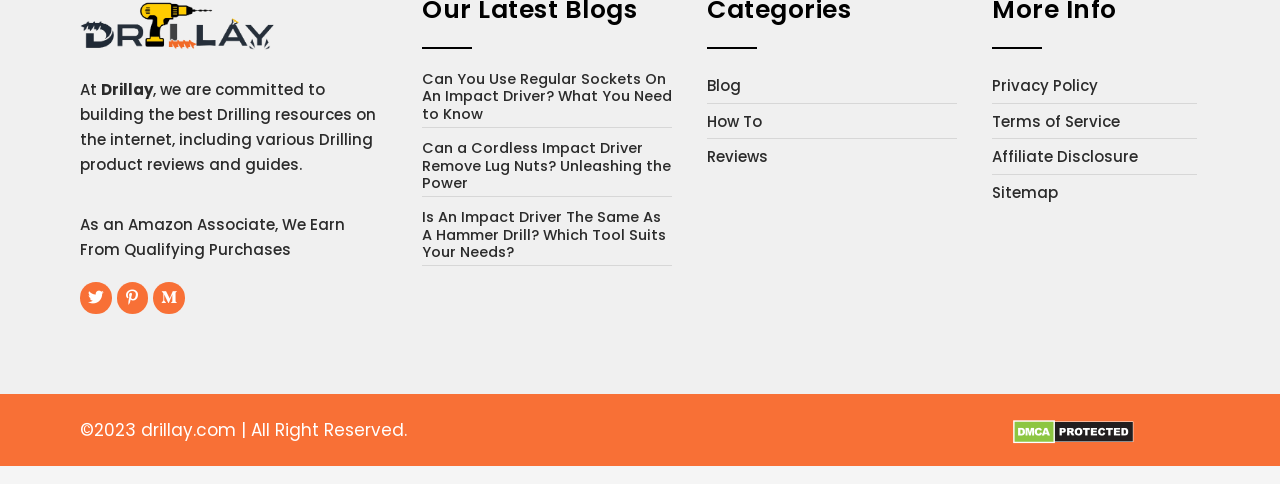Please locate the bounding box coordinates of the element that needs to be clicked to achieve the following instruction: "Check the Privacy Policy". The coordinates should be four float numbers between 0 and 1, i.e., [left, top, right, bottom].

[0.775, 0.178, 0.935, 0.244]